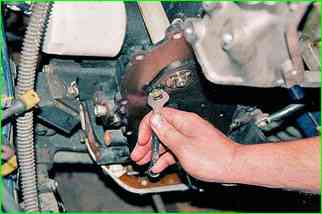What is the purpose of the oil pump and its attached parts?
Examine the image and give a concise answer in one word or a short phrase.

To maintain lubrication